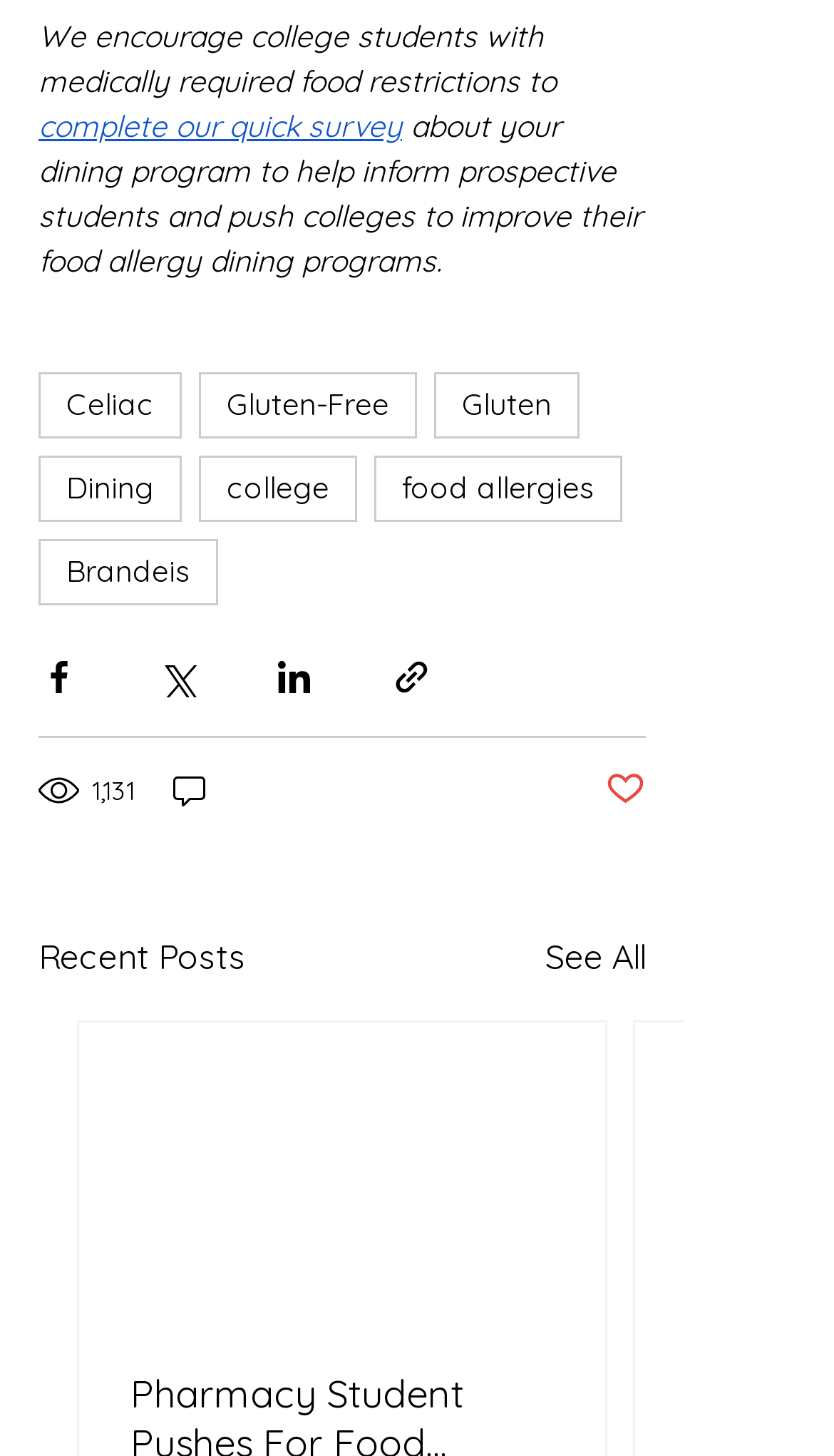What is the purpose of the survey?
Use the image to give a comprehensive and detailed response to the question.

The purpose of the survey can be inferred from the text 'about your dining program to help inform prospective students and push colleges to improve their food allergy dining programs.' which suggests that the survey is intended to gather information to help prospective students and improve college dining programs.